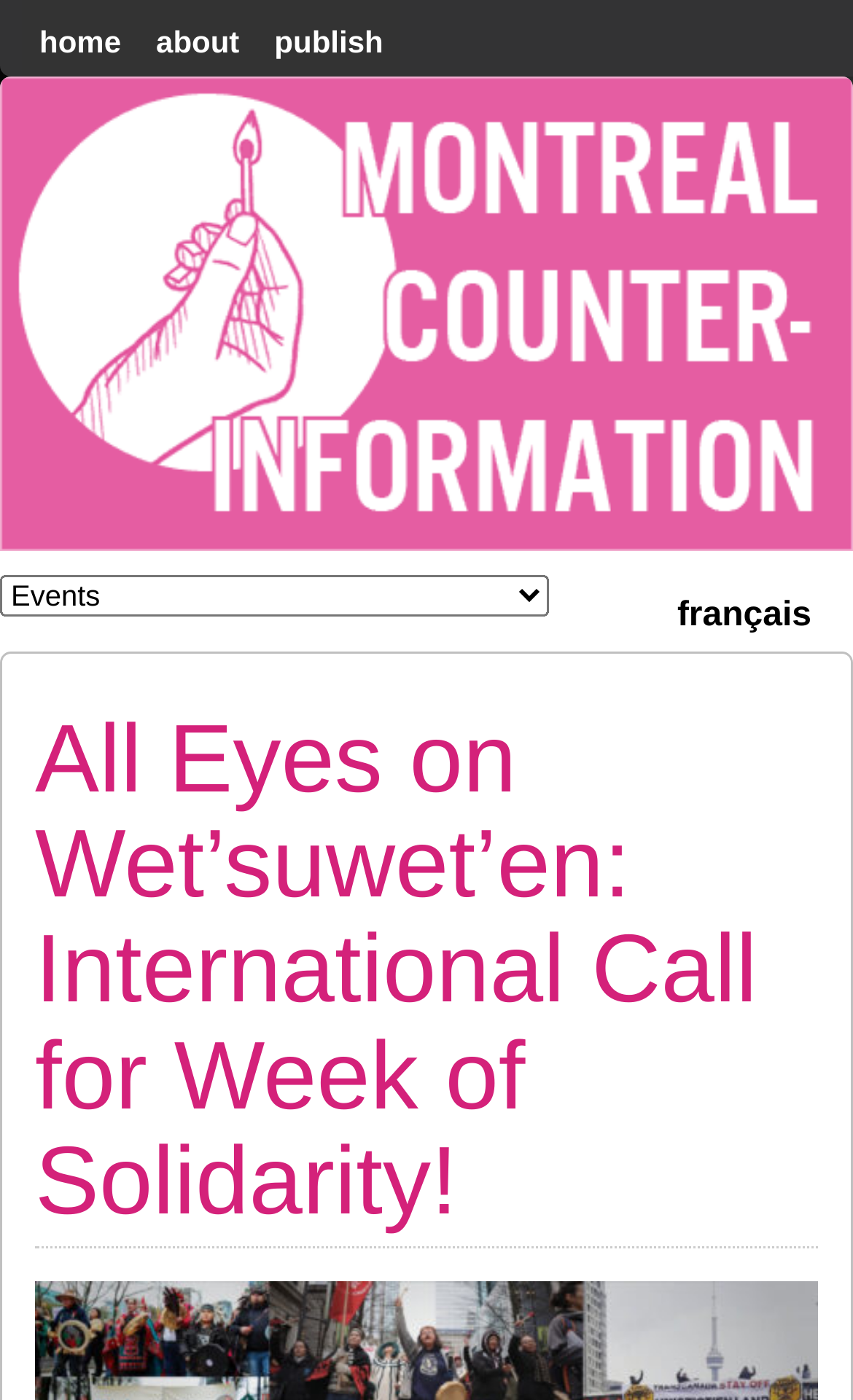Provide a single word or phrase to answer the given question: 
How many images are on the webpage?

1